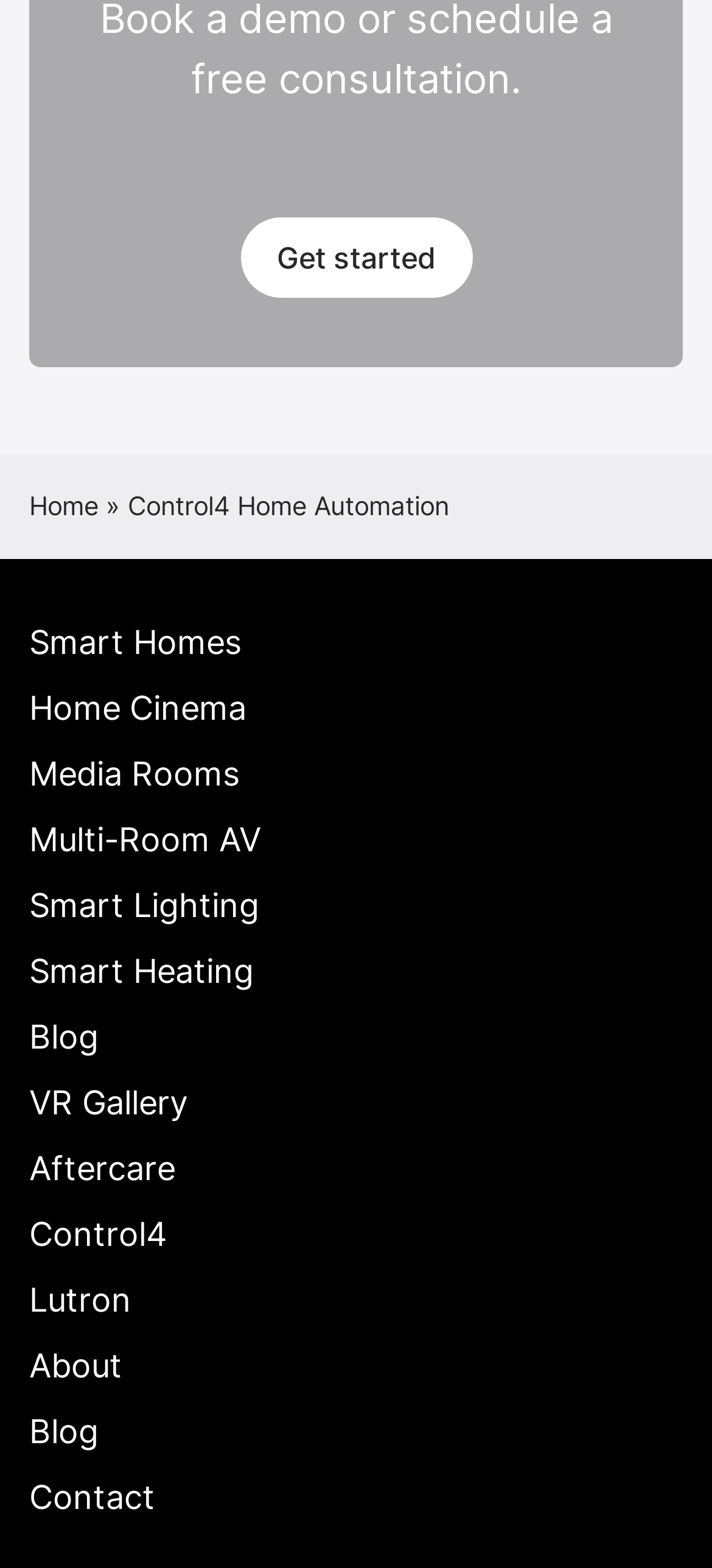What is the first link in the navigation breadcrumbs? Based on the image, give a response in one word or a short phrase.

Home